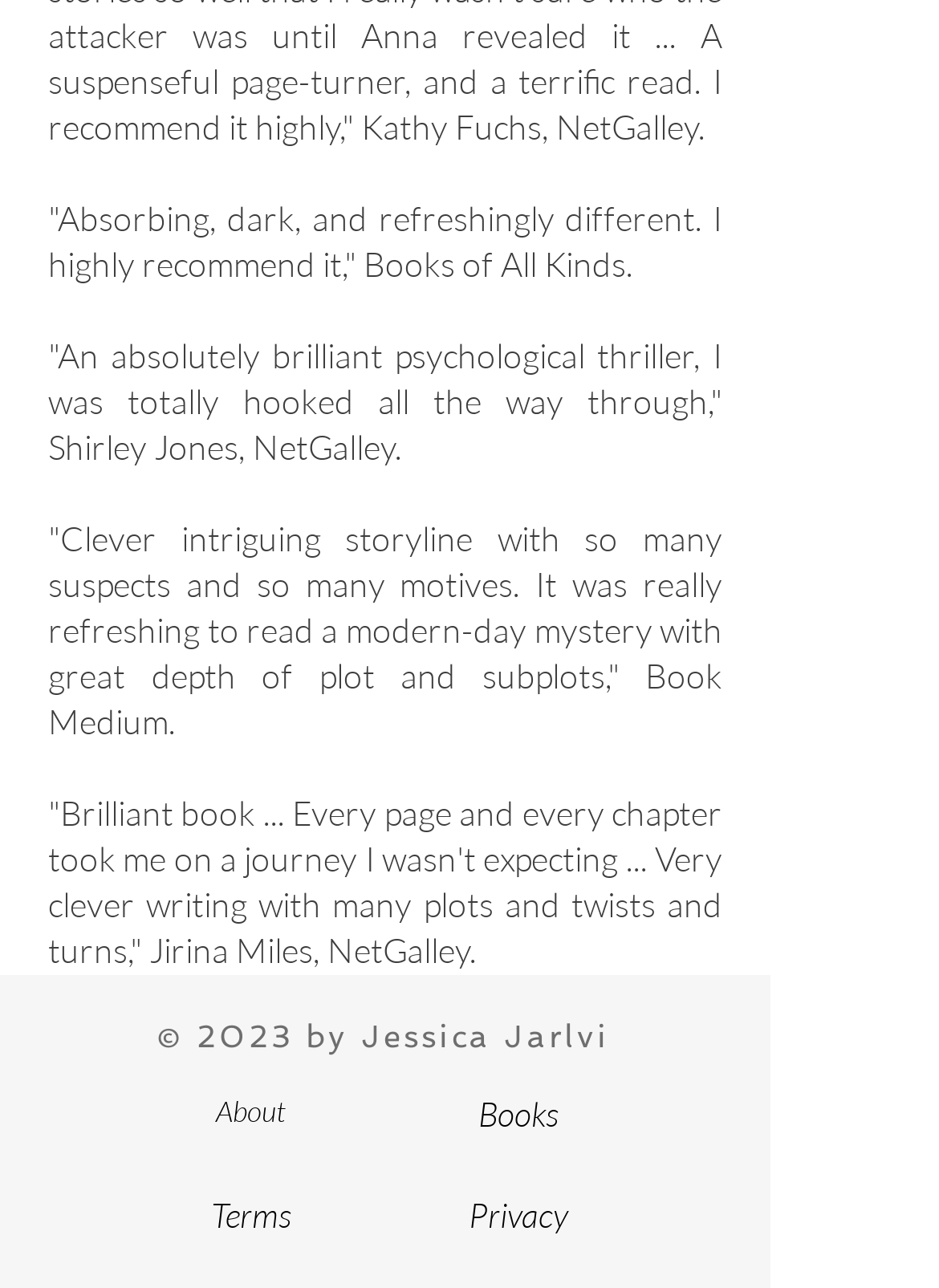Please provide a comprehensive answer to the question below using the information from the image: How many navigation links are available?

I counted the number of link elements, which are 'About', 'Books', 'Terms', and 'Privacy', totaling 4 navigation links.